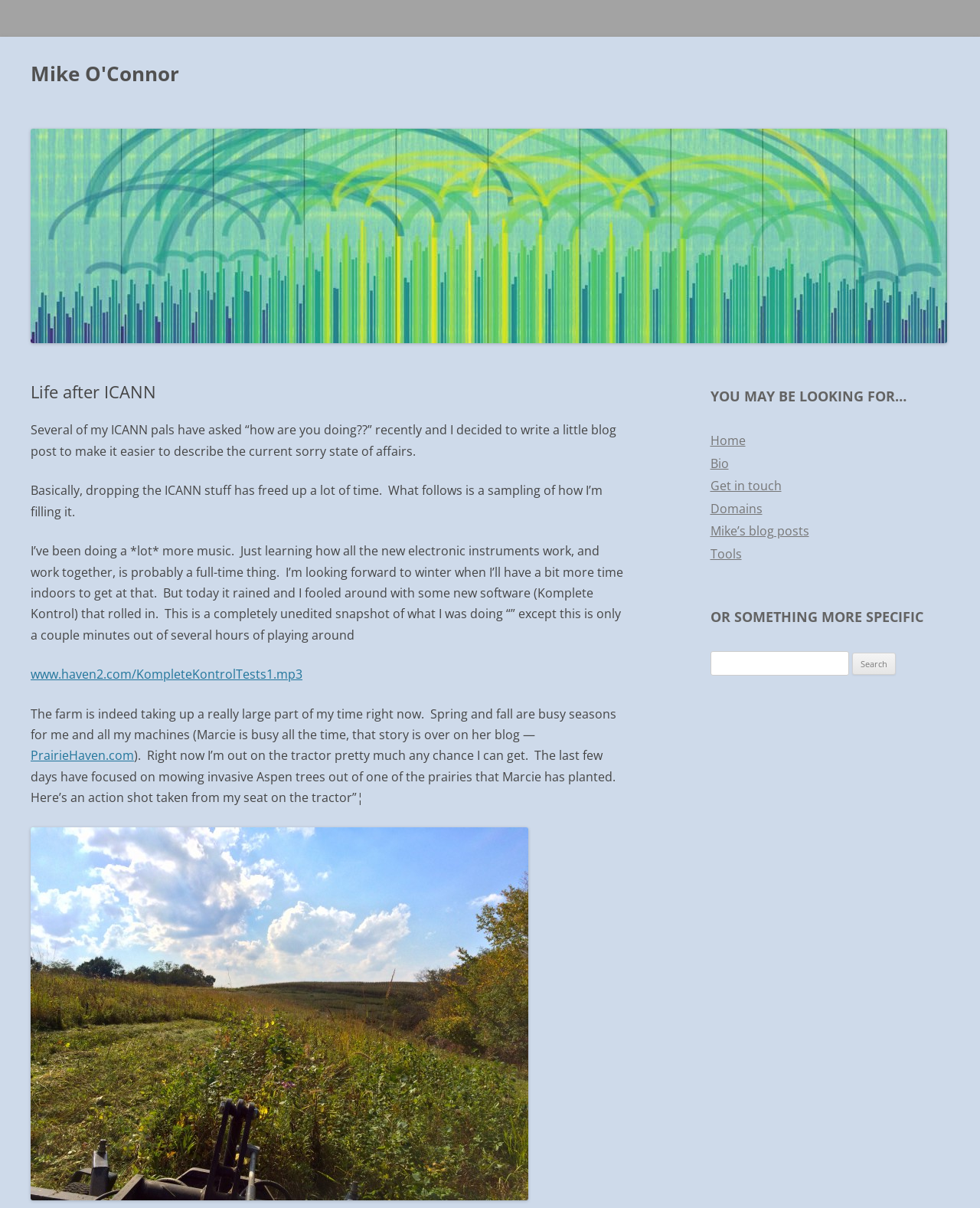Please locate the bounding box coordinates of the element's region that needs to be clicked to follow the instruction: "Listen to the audio clip from Komplete Kontrol tests". The bounding box coordinates should be provided as four float numbers between 0 and 1, i.e., [left, top, right, bottom].

[0.031, 0.551, 0.309, 0.565]